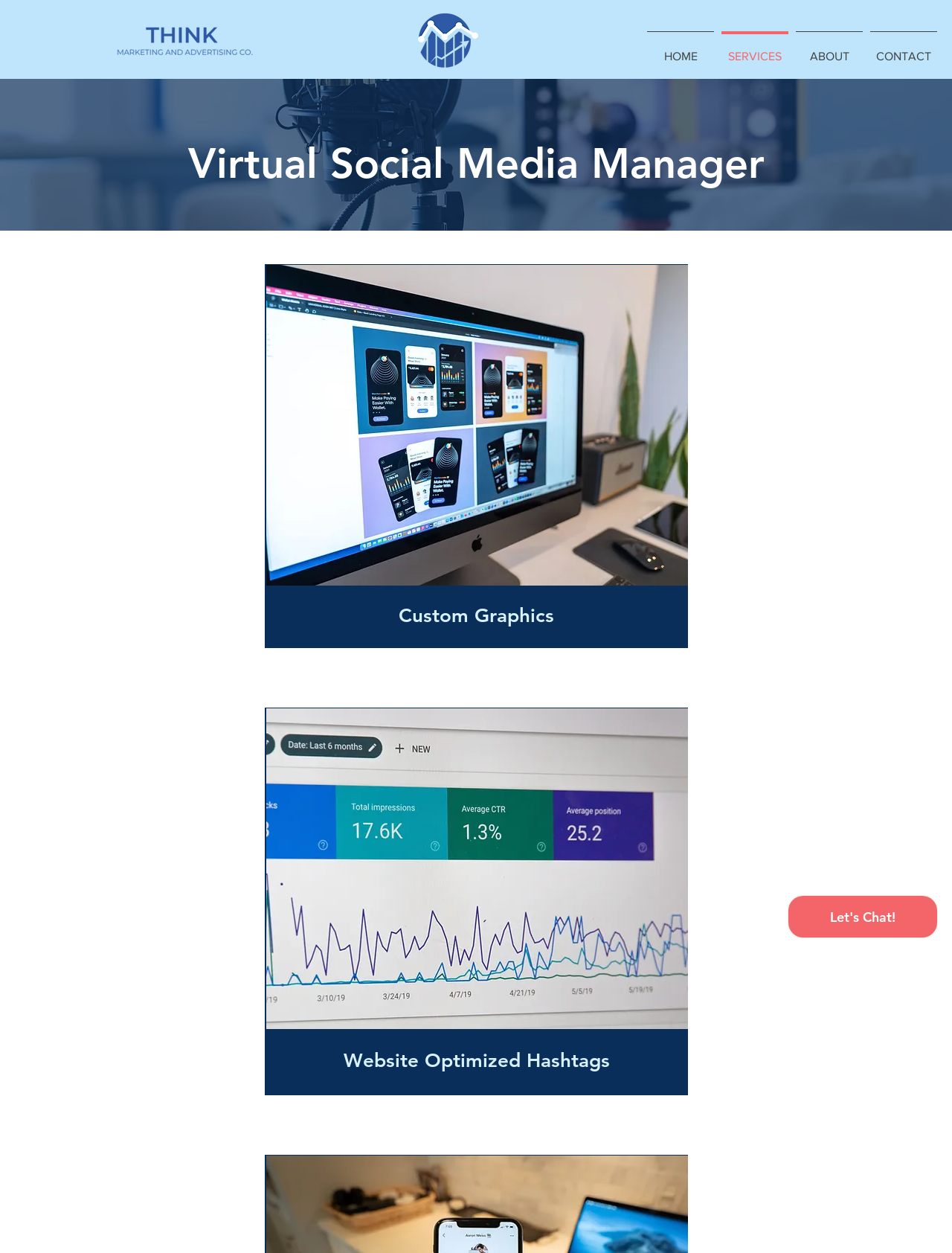Using the image as a reference, answer the following question in as much detail as possible:
What is the second image about?

The second image on the webpage has an OCR text of 'Vlogging', which suggests that the image is related to vlogging. This image is positioned below the main heading, indicating its relevance to the main service offered.